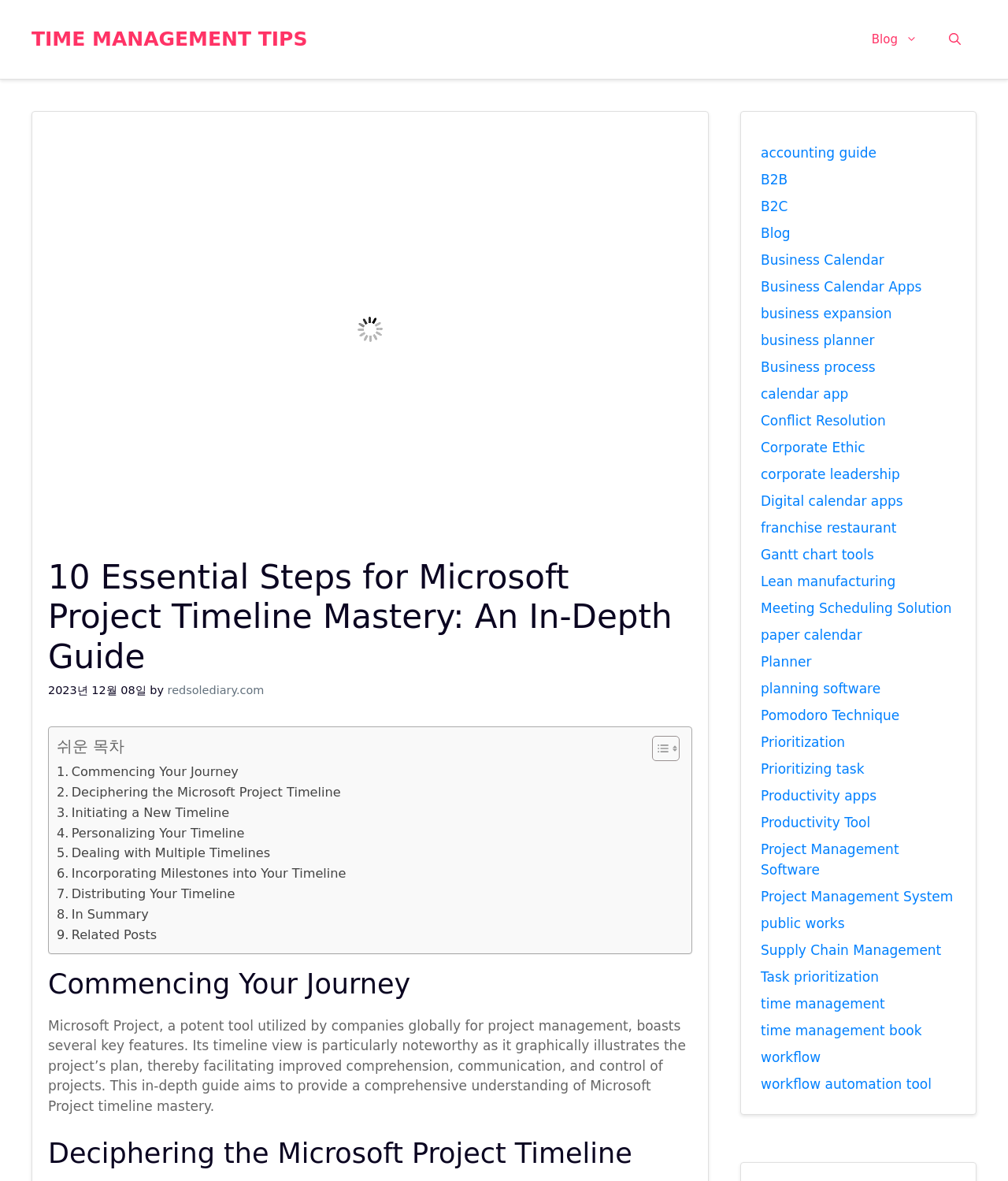Specify the bounding box coordinates for the region that must be clicked to perform the given instruction: "Explore the 'accounting guide' resource".

[0.755, 0.123, 0.87, 0.136]